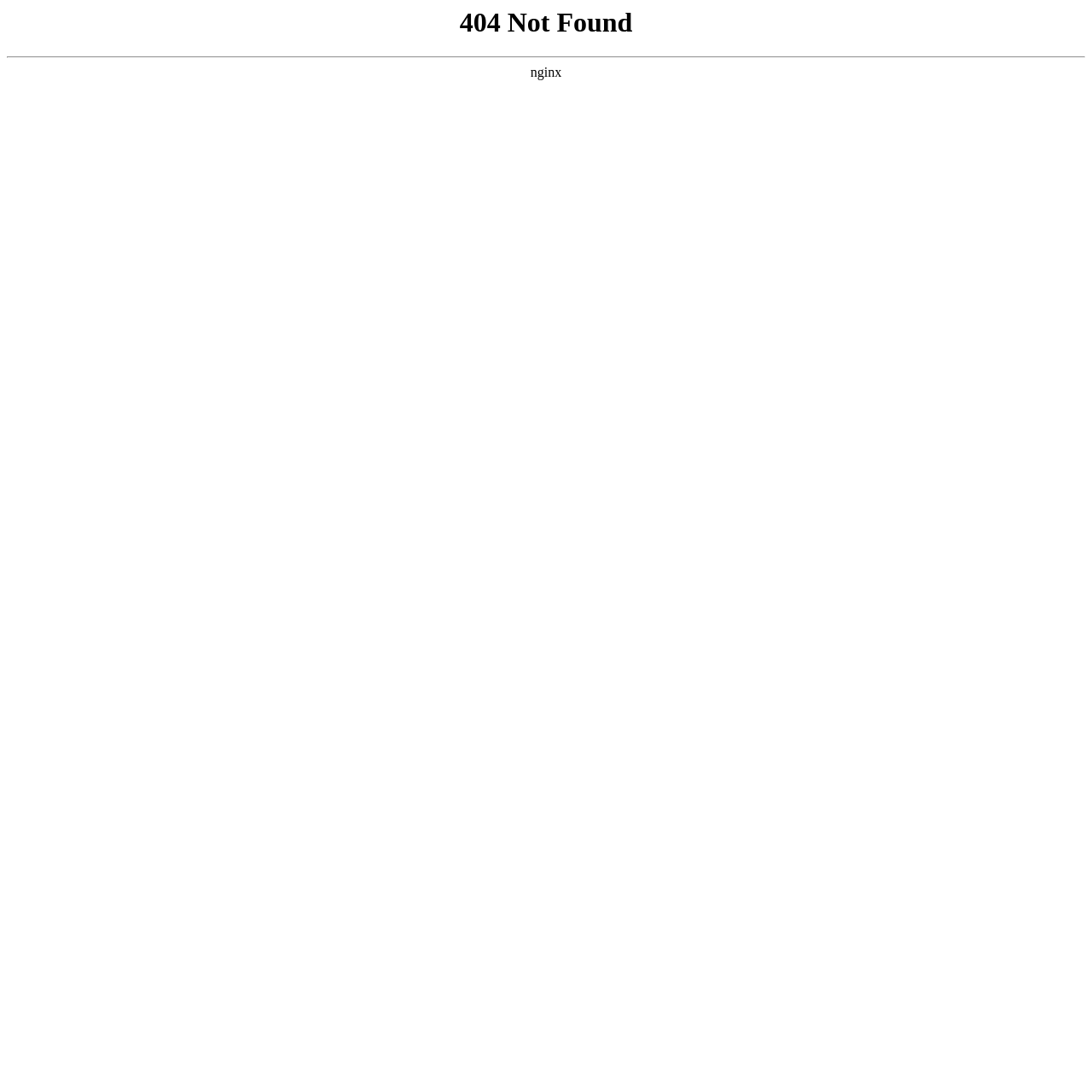Locate and extract the headline of this webpage.

404 Not Found